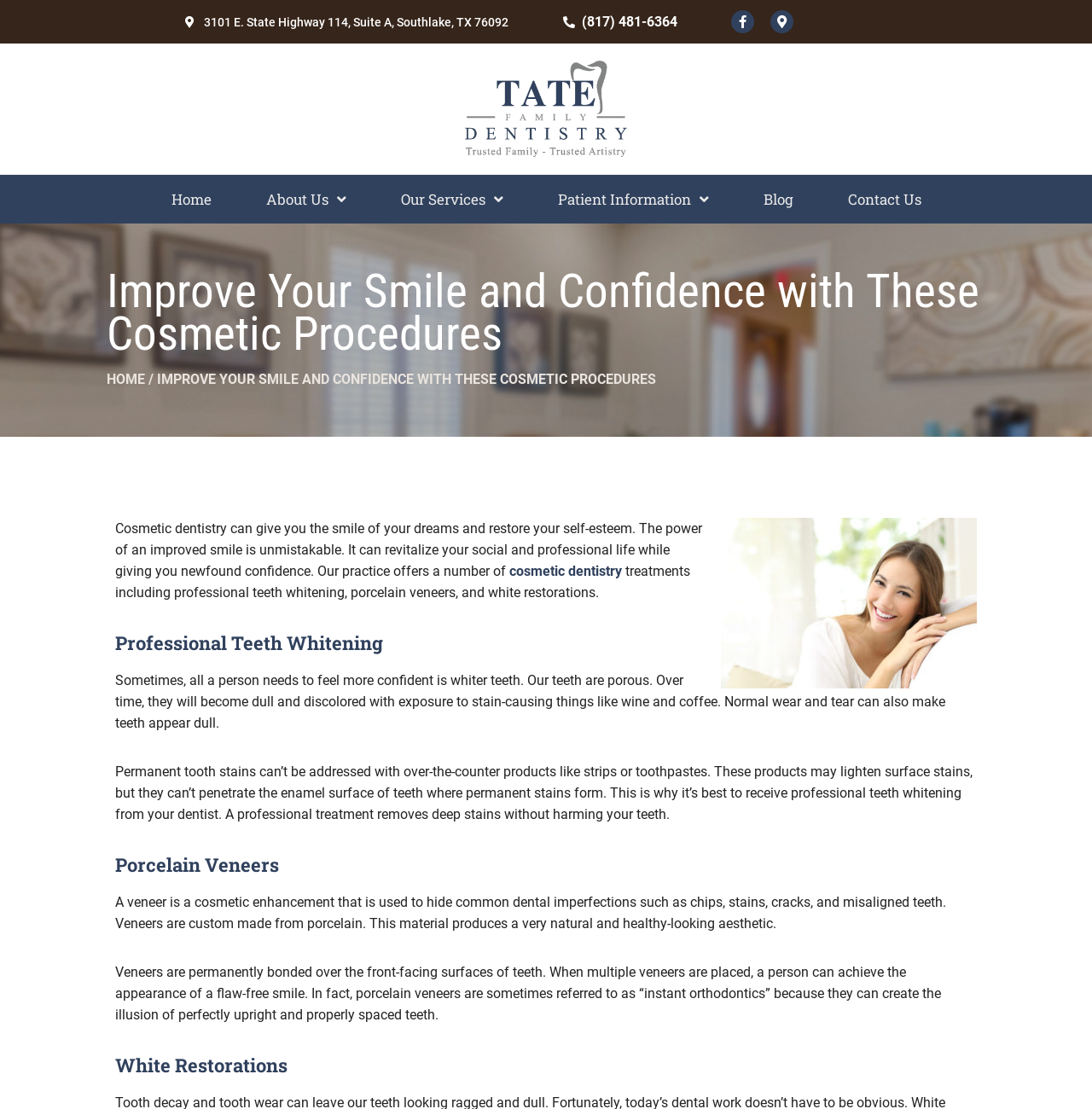Illustrate the webpage with a detailed description.

This webpage is about a dentist in Southlake, TX, offering cosmetic dentistry treatments. At the top, there is a header section with the dentist's address, phone number, and social media links. Below the header, there is a navigation menu with links to different sections of the website, including "Home", "About Us", "Our Services", "Patient Information", "Blog", and "Contact Us".

The main content of the webpage is divided into sections, each focusing on a specific cosmetic dentistry treatment. The first section has a heading "Improve Your Smile and Confidence with These Cosmetic Procedures" and features an image related to cosmetic dentistry. Below the image, there is a paragraph of text explaining the benefits of cosmetic dentistry, including restoring self-esteem and confidence.

The next section is about professional teeth whitening, with a heading "Professional Teeth Whitening" and two paragraphs of text explaining the process and benefits of professional teeth whitening. Following this section is a section about porcelain veneers, with a heading "Porcelain Veneers" and two paragraphs of text describing the use and benefits of veneers. The final section is about white restorations, with a heading "White Restorations".

Throughout the webpage, there are several links to other pages on the website, including the homepage and specific pages about cosmetic dentistry treatments. The overall layout is organized and easy to navigate, with clear headings and concise text.